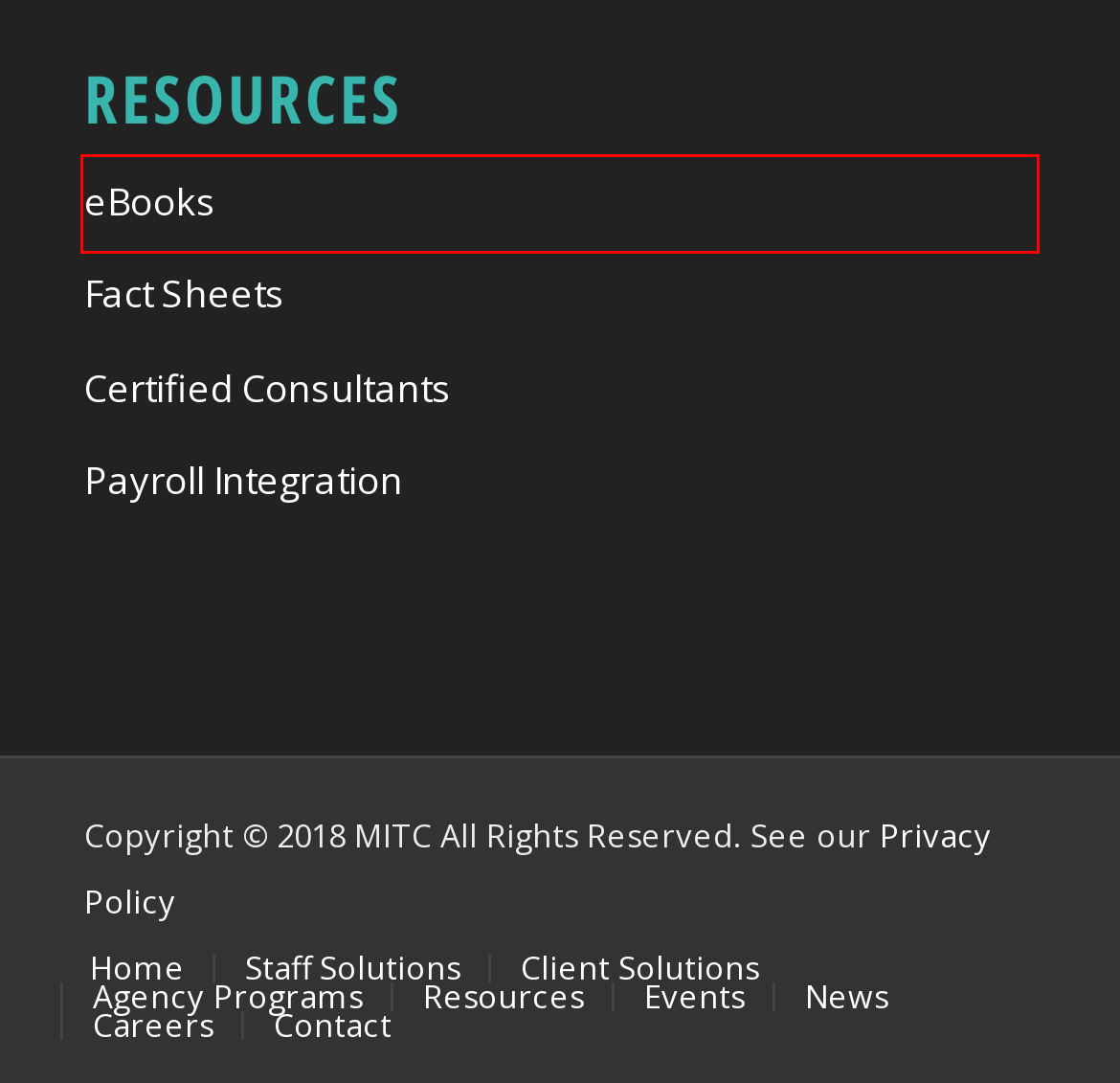You are given a screenshot of a webpage with a red bounding box around an element. Choose the most fitting webpage description for the page that appears after clicking the element within the red bounding box. Here are the candidates:
A. Privacy Policy - MITC Agency Solutions
B. Events from June 13 – July 23 › Agency Webinar ›  – MITC Agency Solutions
C. Contact Us Today! | MITC Staff and Client Solutions
D. Staff Solutions | MITC
E. Fact Sheets On MITC Staff and Client Solutions
F. Agency Resources | eBook Library
G. Certified Consultants - MITC Agency Solutions
H. Agency Workforce Management Resources

F